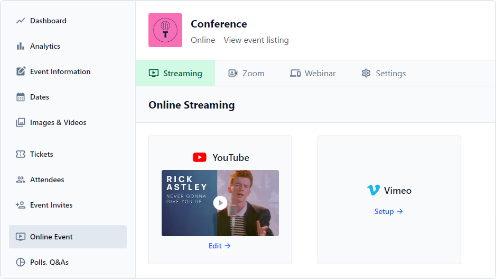Generate an elaborate caption for the given image.

The image displays a dashboard interface for managing online events, specifically highlighting the "Streaming" options for a conference. On the left, menu options such as "Dashboard," "Analytics," and "Event Information" are visible, allowing users to navigate through different aspects of the event setup. 

In the central region, under the "Online Streaming" section, two prominent boxes showcase options for integrating video streaming services: one for YouTube featuring a video thumbnail of Rick Astley, labeled "Edit," and another for Vimeo, which includes a "Setup" button. This layout is designed to facilitate easy access to online streaming tools, enhancing the overall event experience by allowing hosts to connect and engage with audiences virtually.